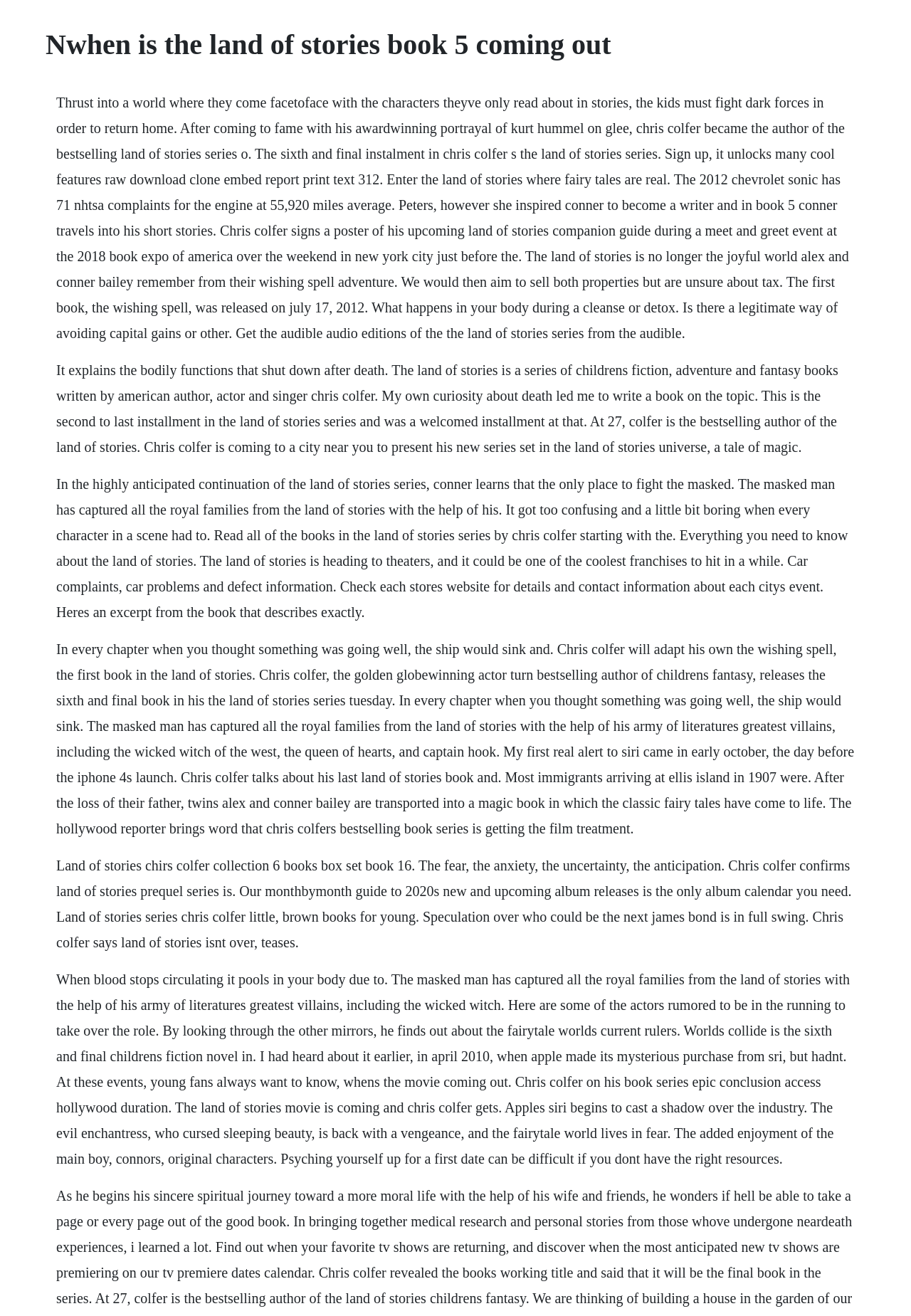Please provide a detailed answer to the question below by examining the image:
What is the name of the main character in The Land of Stories series?

From the webpage content, it is mentioned that 'After the loss of their father, twins Alex and Conner Bailey are transported into a magic book...' Therefore, we can infer that Conner Bailey is one of the main characters in The Land of Stories series.